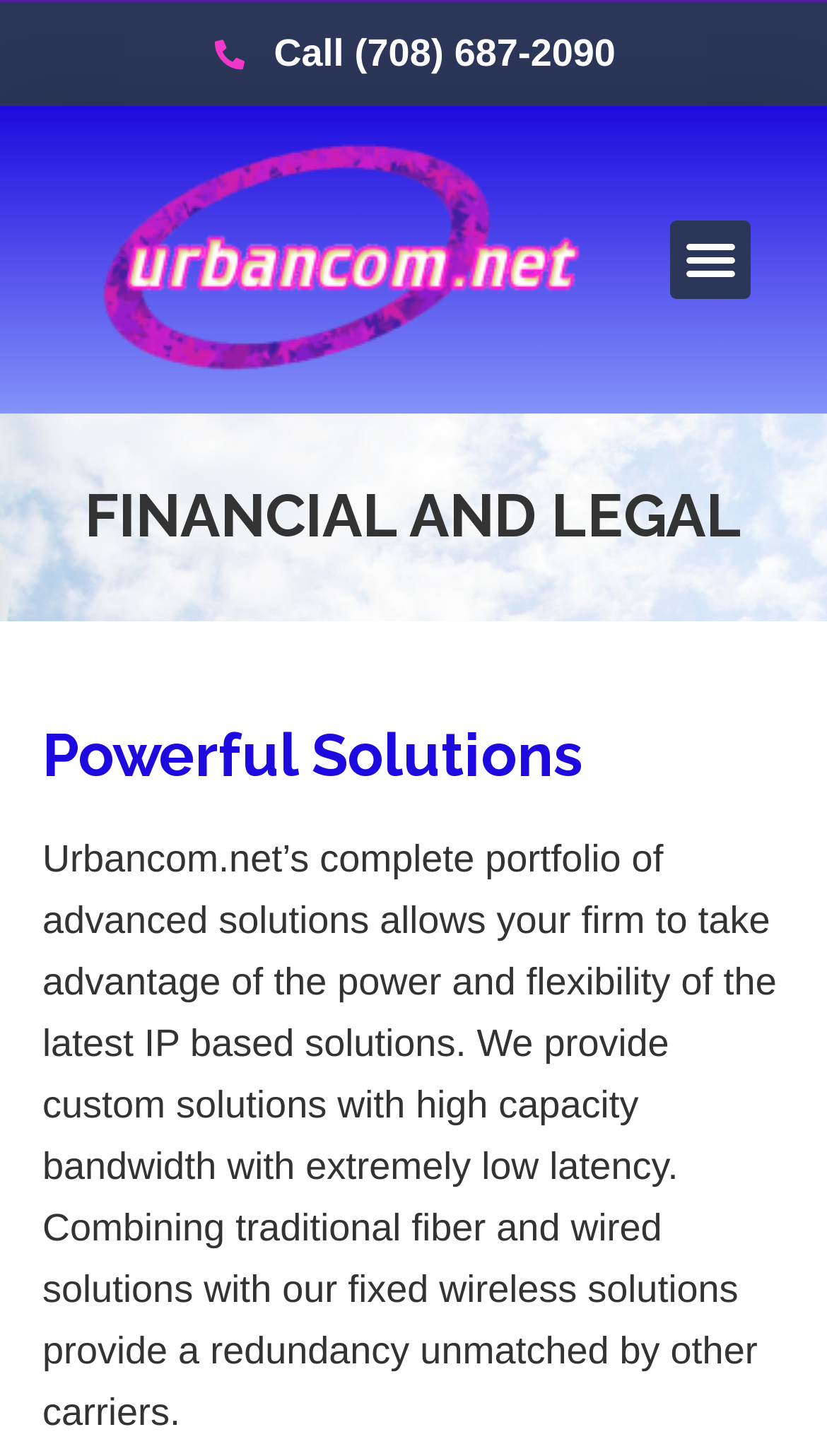Provide the bounding box coordinates for the UI element described in this sentence: "Entrada siguiente →". The coordinates should be four float values between 0 and 1, i.e., [left, top, right, bottom].

None